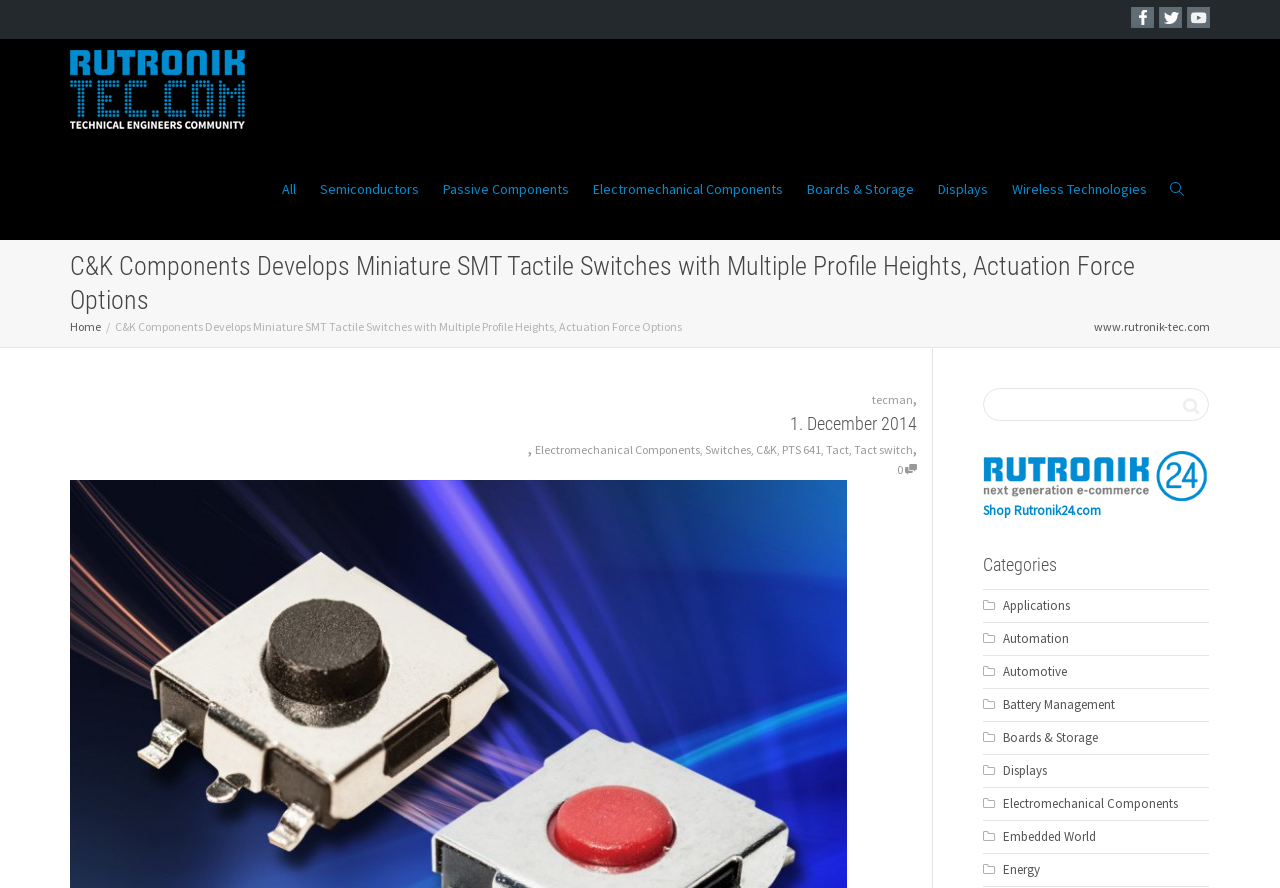Identify the bounding box coordinates necessary to click and complete the given instruction: "Click on the Rutronik-TEC link".

[0.055, 0.044, 0.191, 0.157]